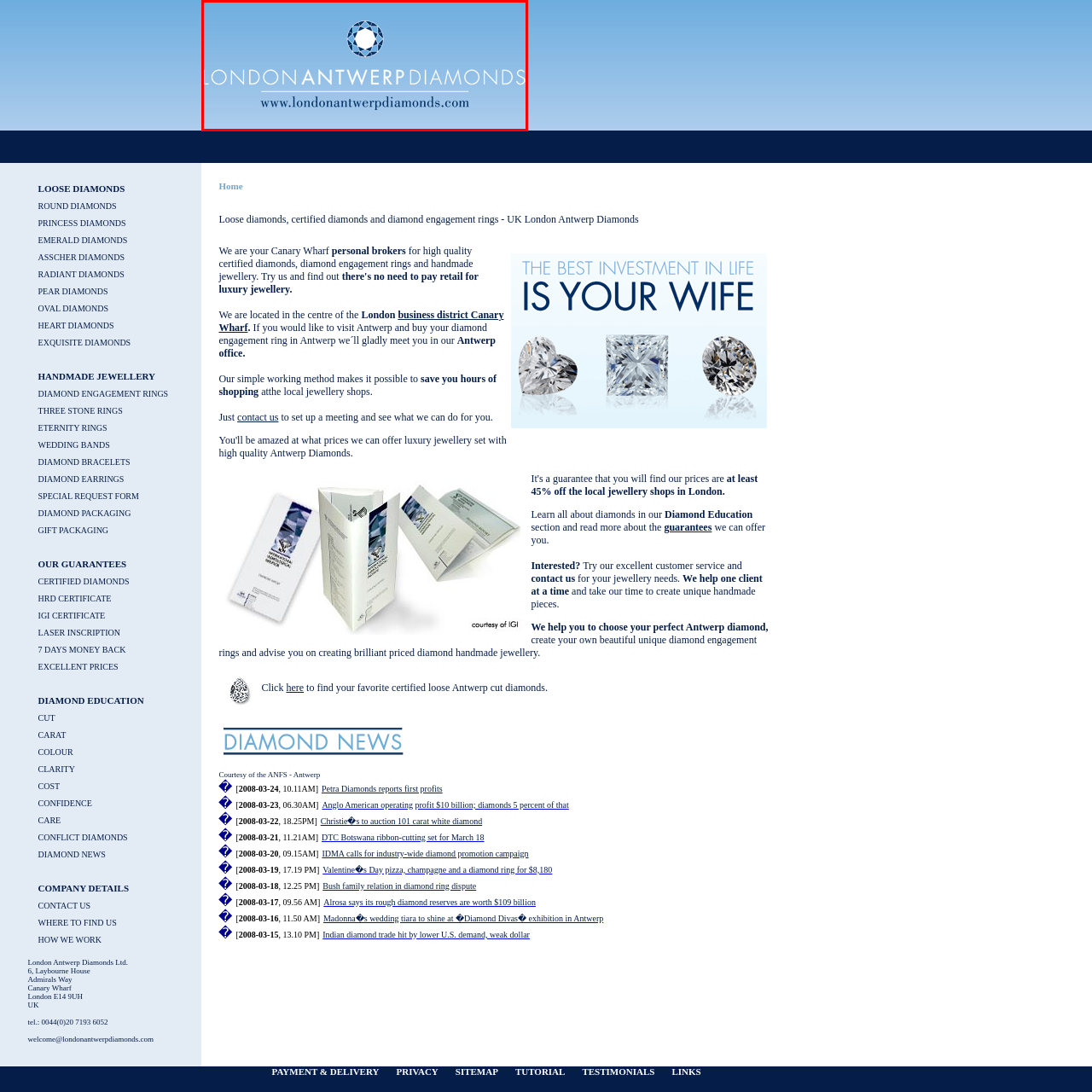Describe the scene captured within the highlighted red boundary in great detail.

The image features the branding for "London Antwerp Diamonds," showcasing a sophisticated design that emphasizes elegance and luxury. The text reads "LONDON ANTWERP DIAMONDS" prominently at the center, accompanied by a stylized diamond icon above it, which hints at the quality and craftsmanship associated with diamond engagement rings. The color scheme of tranquil blue gradients enhances the refined aesthetic, making it an appealing visual for potential customers. Below the main text, the website URL "www.londonantwerpdiamonds.com" is displayed, inviting viewers to explore further offerings of certified diamonds and exquisite jewelry available through the company. This branding effectively reflects the business's focus on high-quality diamond engagement rings and its roots in the esteemed diamond industry.